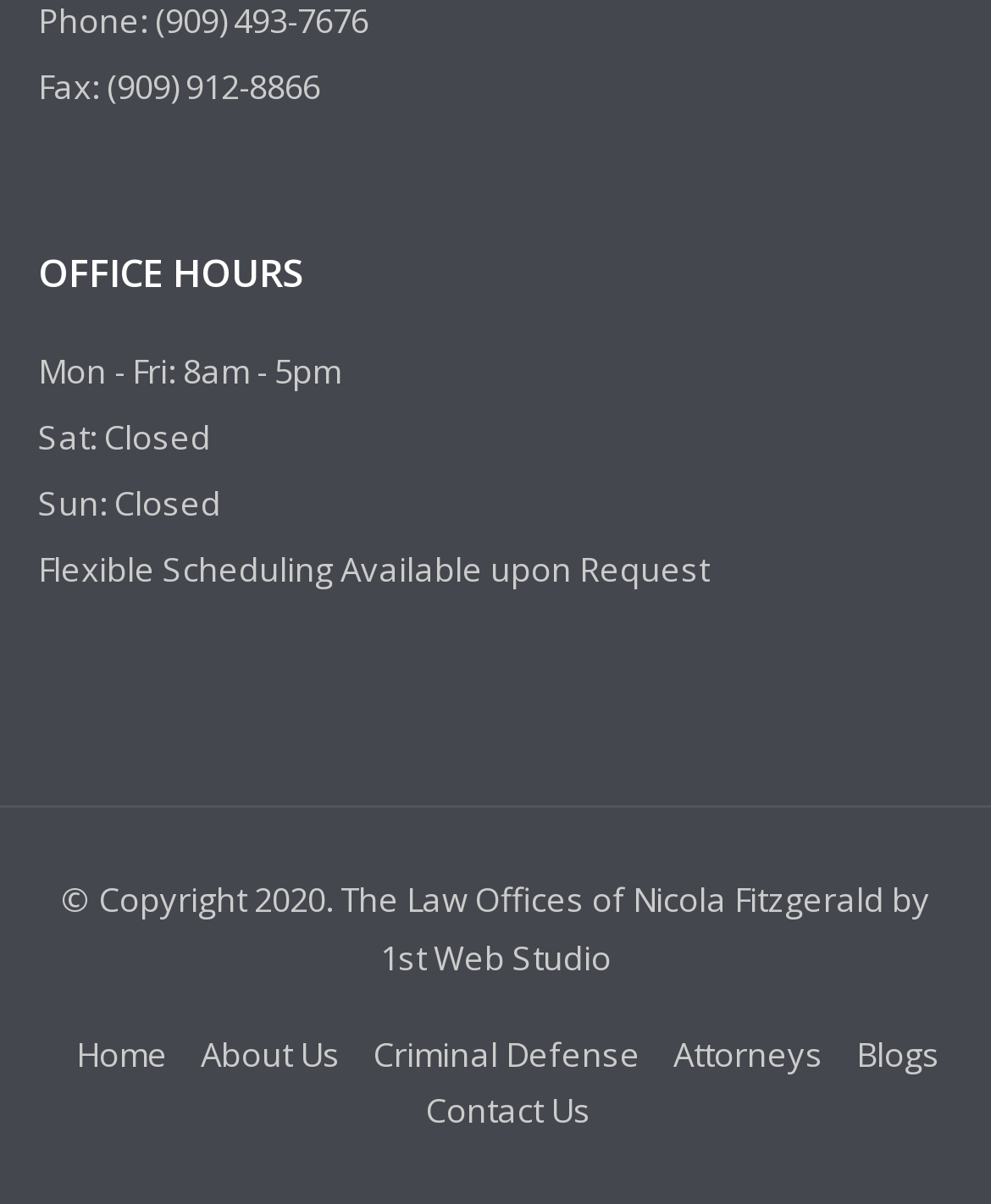Provide your answer in a single word or phrase: 
What is the copyright year?

2020